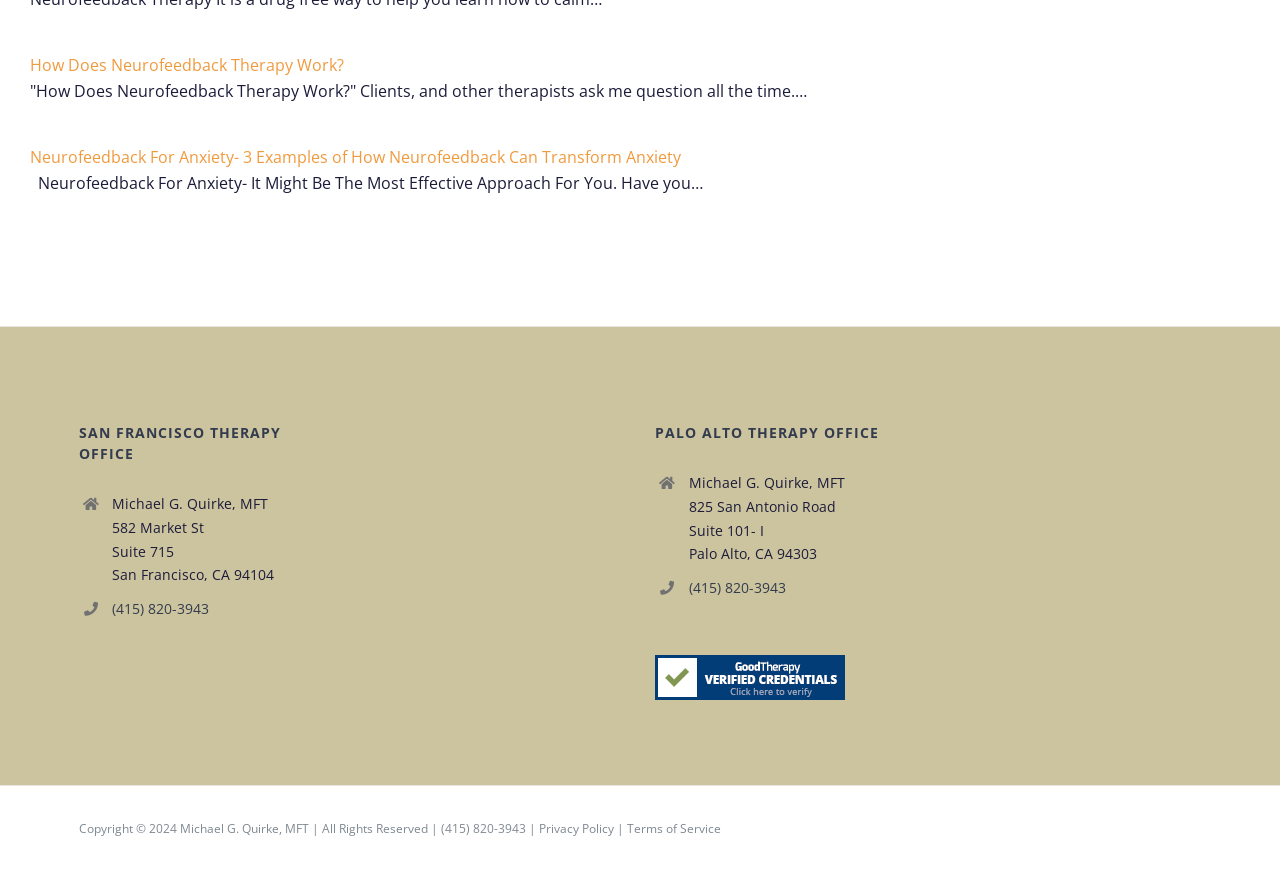Locate the bounding box coordinates of the region to be clicked to comply with the following instruction: "Contact the San Francisco therapy office". The coordinates must be four float numbers between 0 and 1, in the form [left, top, right, bottom].

[0.088, 0.685, 0.263, 0.712]